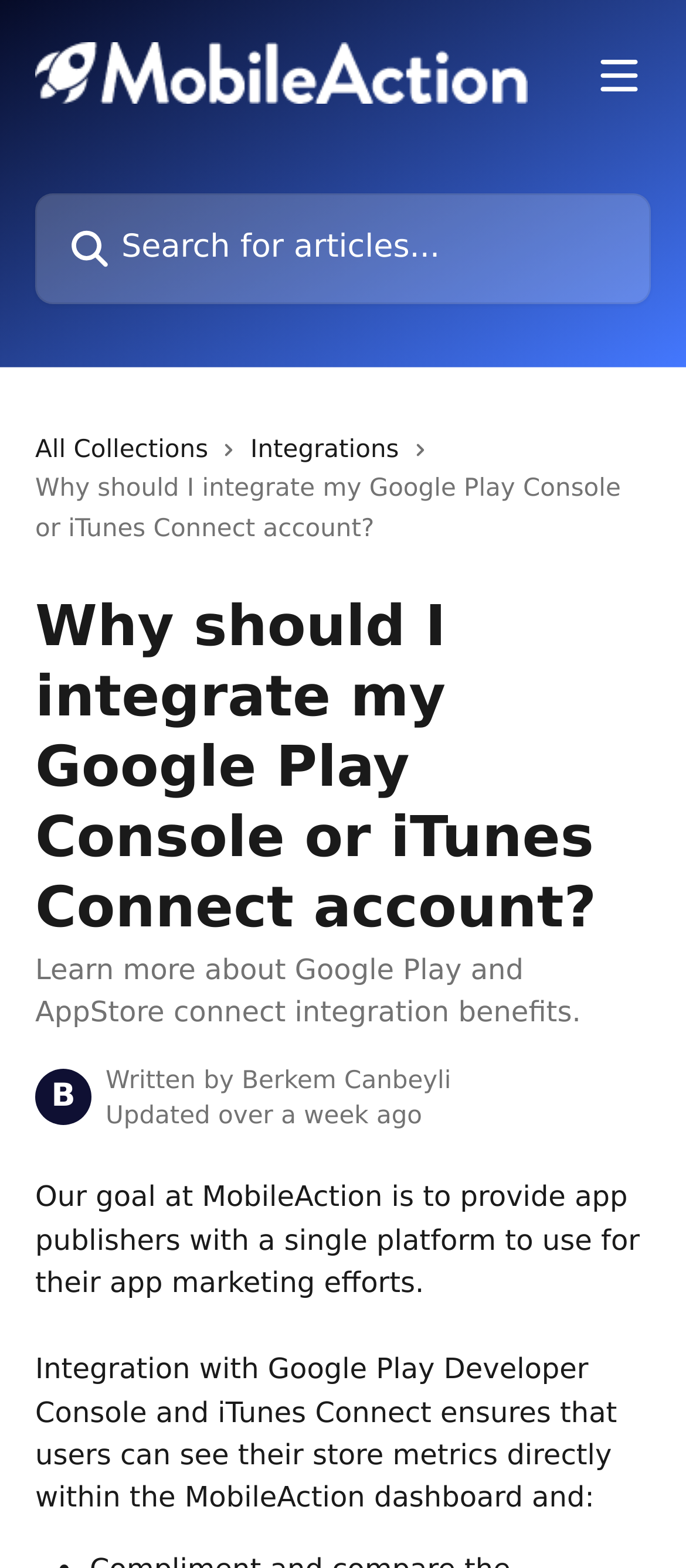Who wrote the article?
Please answer the question with as much detail and depth as you can.

The author of the article is Berkem Canbeyli, as mentioned in the webpage content under the 'Written by' section.